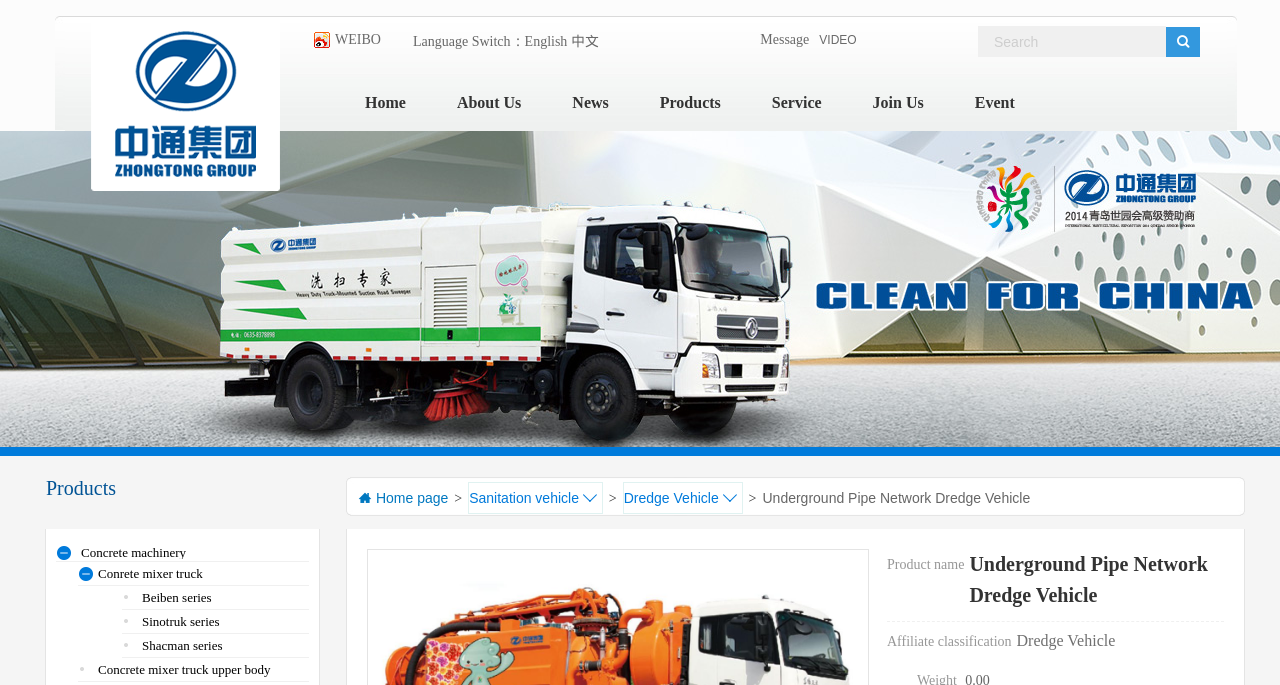Kindly provide the bounding box coordinates of the section you need to click on to fulfill the given instruction: "View Workshops / Conferences".

None